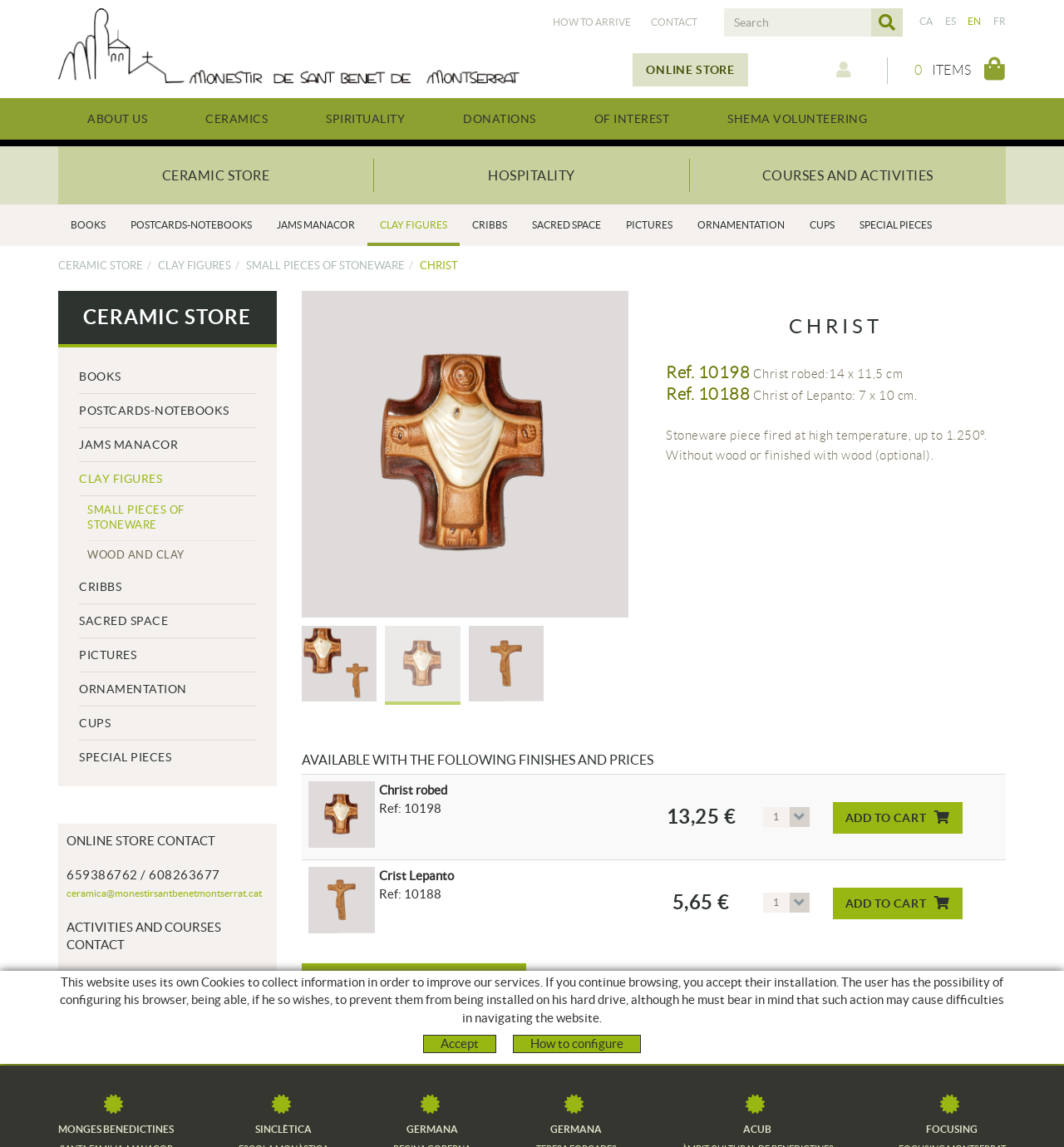Find and specify the bounding box coordinates that correspond to the clickable region for the instruction: "view ceramic store".

[0.055, 0.128, 0.352, 0.178]